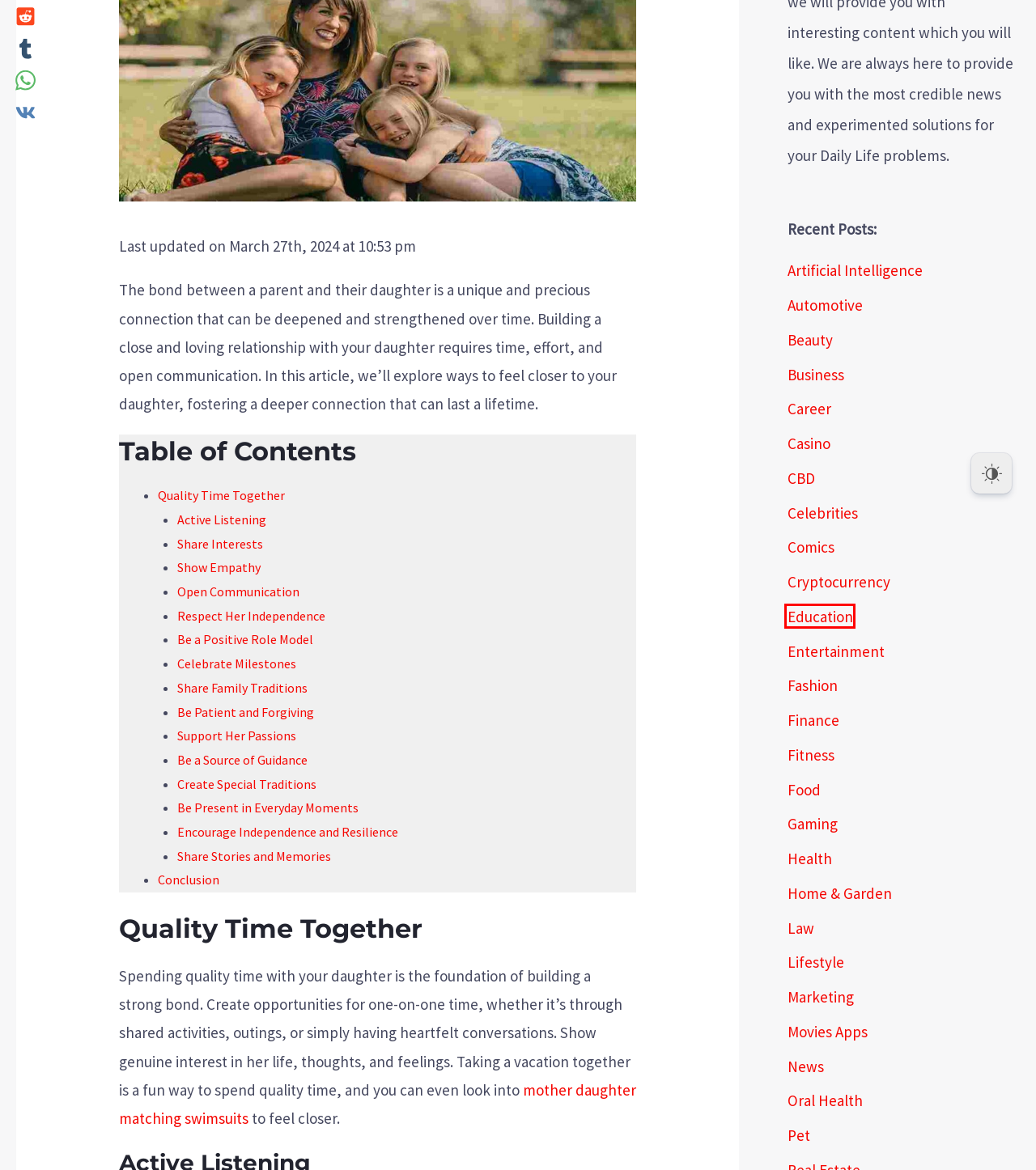You have a screenshot of a webpage with an element surrounded by a red bounding box. Choose the webpage description that best describes the new page after clicking the element inside the red bounding box. Here are the candidates:
A. Education Archives -
B. Food
C. Fashion
D. Oral Health
E. Celebrities
F. Finance
G. Movies Apps Archives -
H. Cryptocurrency Archives -

A